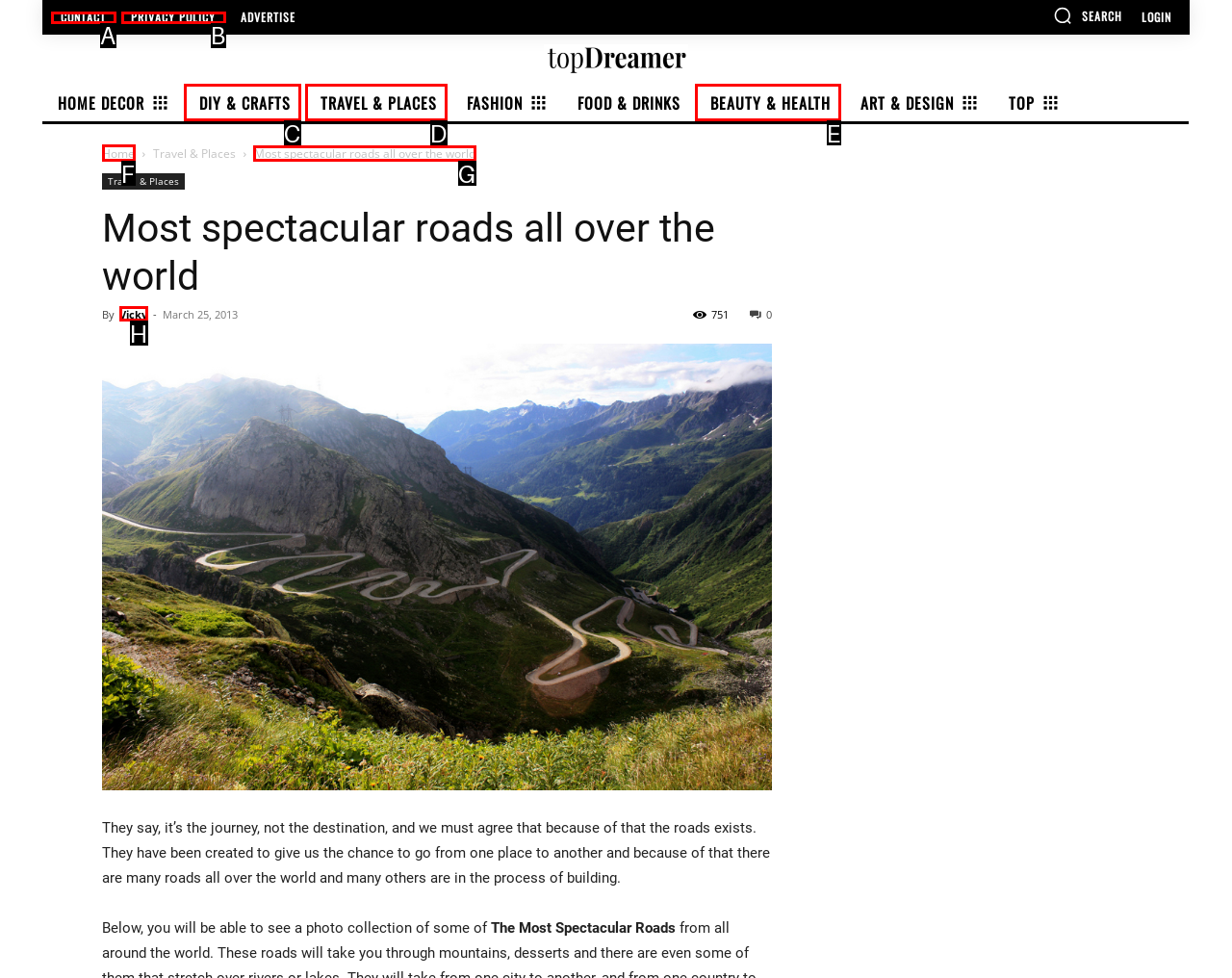Select the HTML element that should be clicked to accomplish the task: Read the article Reply with the corresponding letter of the option.

G